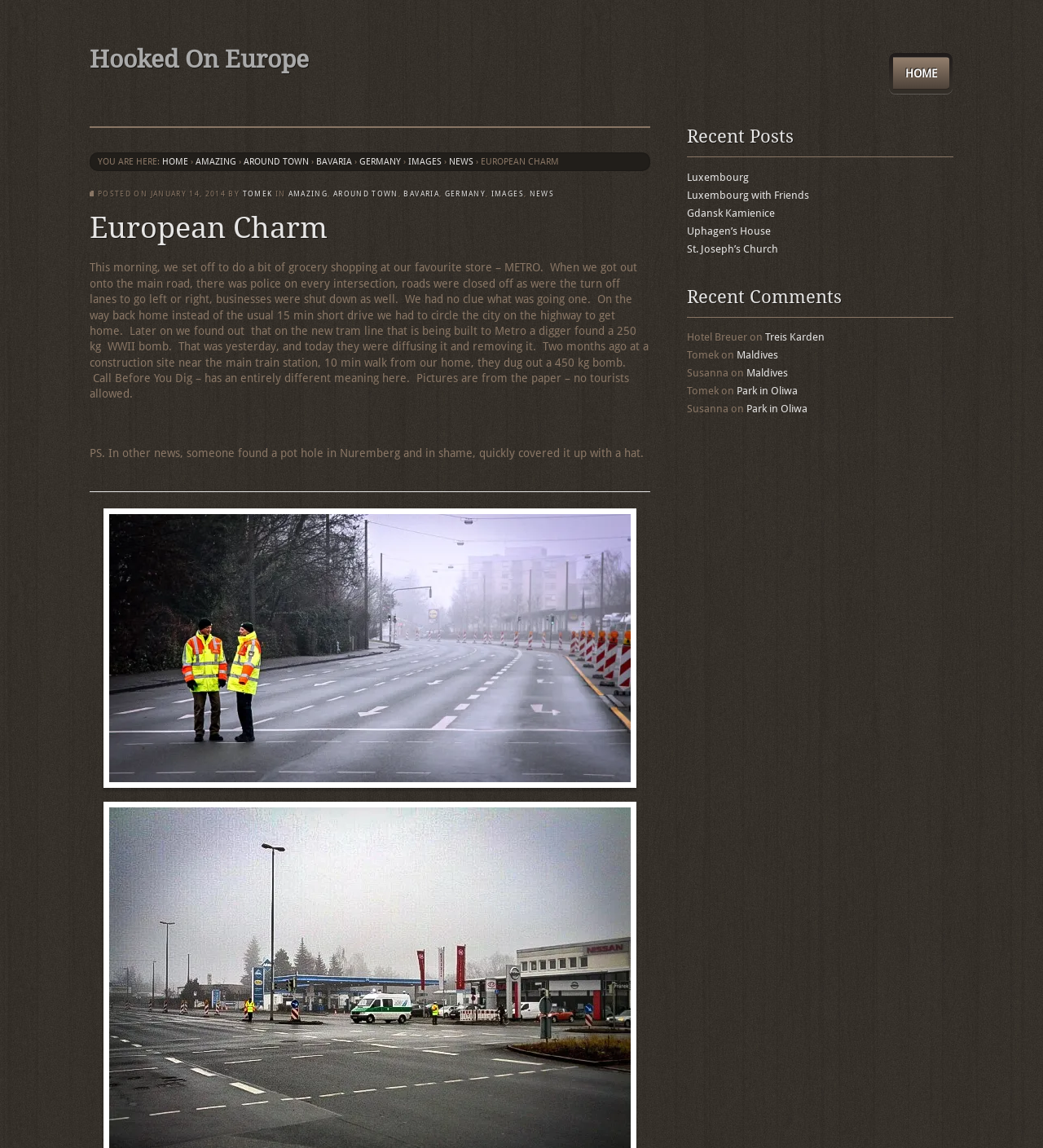Please determine the bounding box coordinates for the element that should be clicked to follow these instructions: "go to home page".

[0.856, 0.05, 0.91, 0.078]